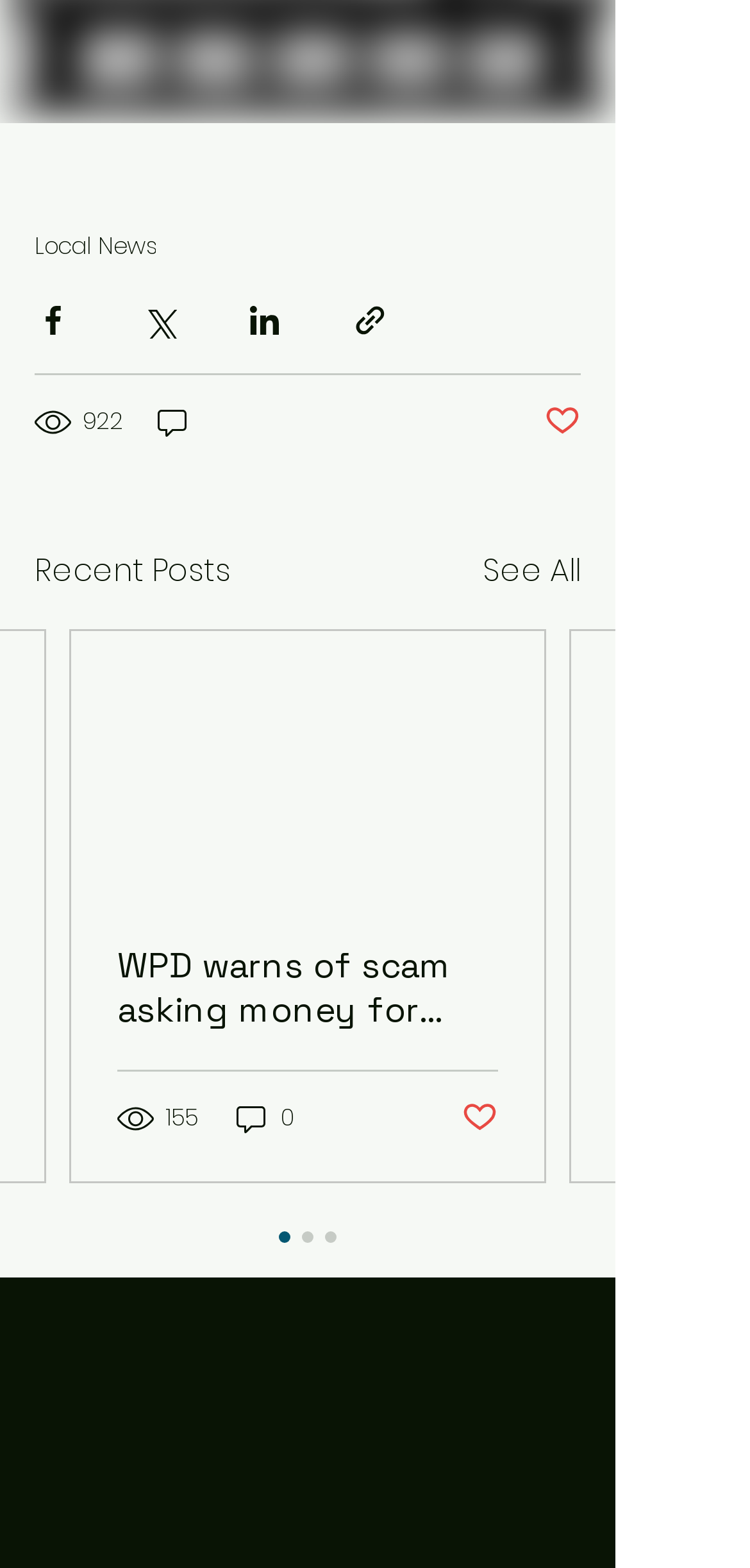Please find the bounding box coordinates of the element that must be clicked to perform the given instruction: "Email info@myradioworks.net". The coordinates should be four float numbers from 0 to 1, i.e., [left, top, right, bottom].

[0.196, 0.924, 0.624, 0.949]